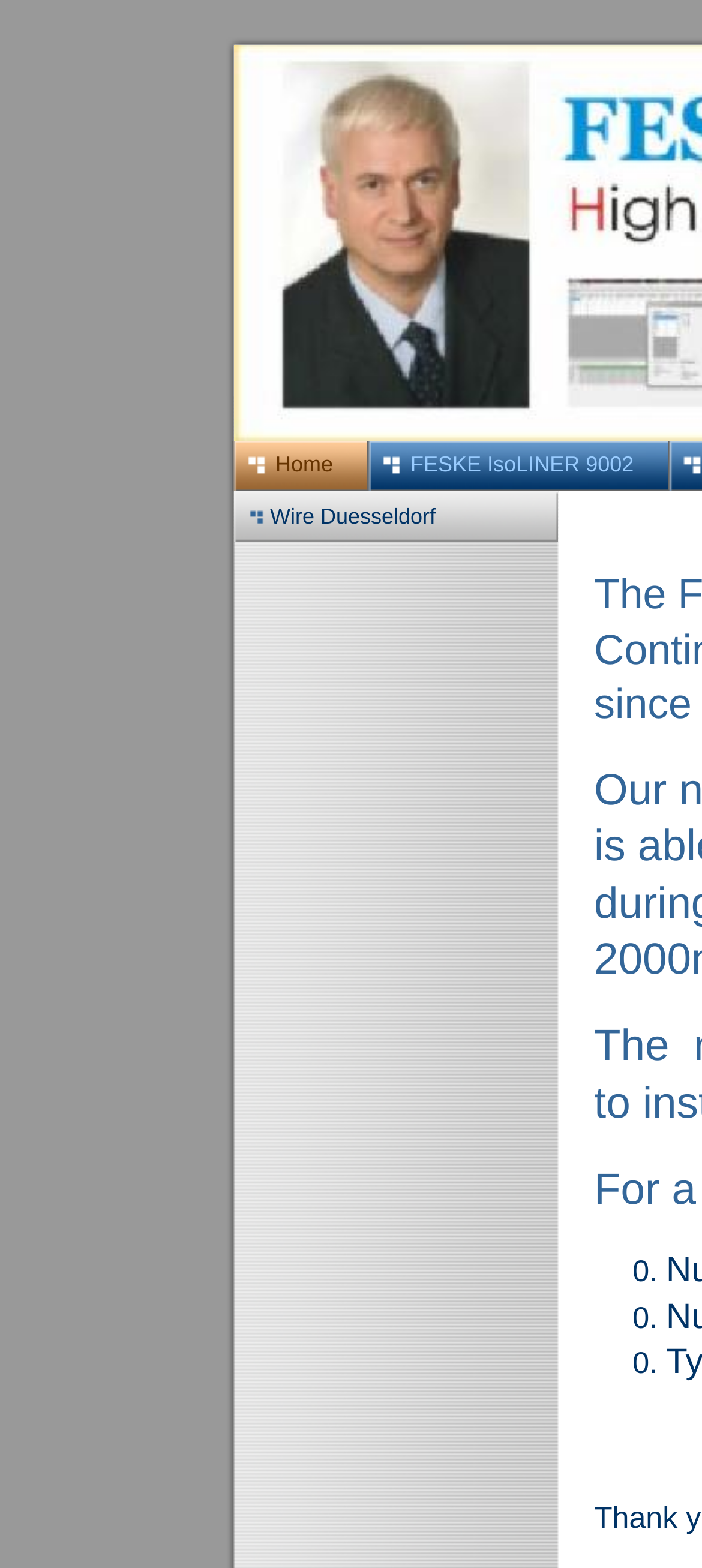Find the bounding box coordinates for the HTML element specified by: "Wire Duesseldorf".

[0.333, 0.313, 0.795, 0.345]